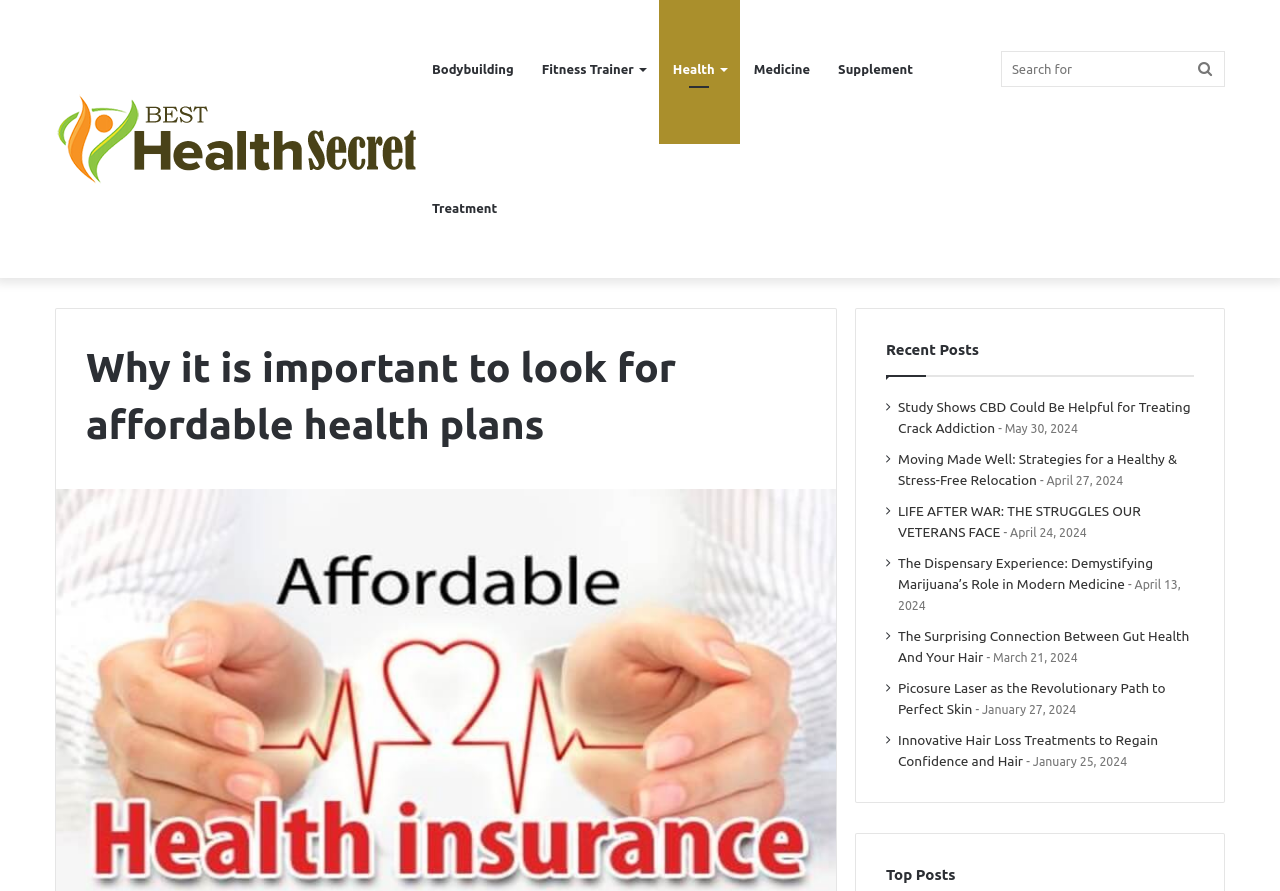Please identify the bounding box coordinates of the element I should click to complete this instruction: 'Read about affordable health plans'. The coordinates should be given as four float numbers between 0 and 1, like this: [left, top, right, bottom].

[0.067, 0.38, 0.63, 0.509]